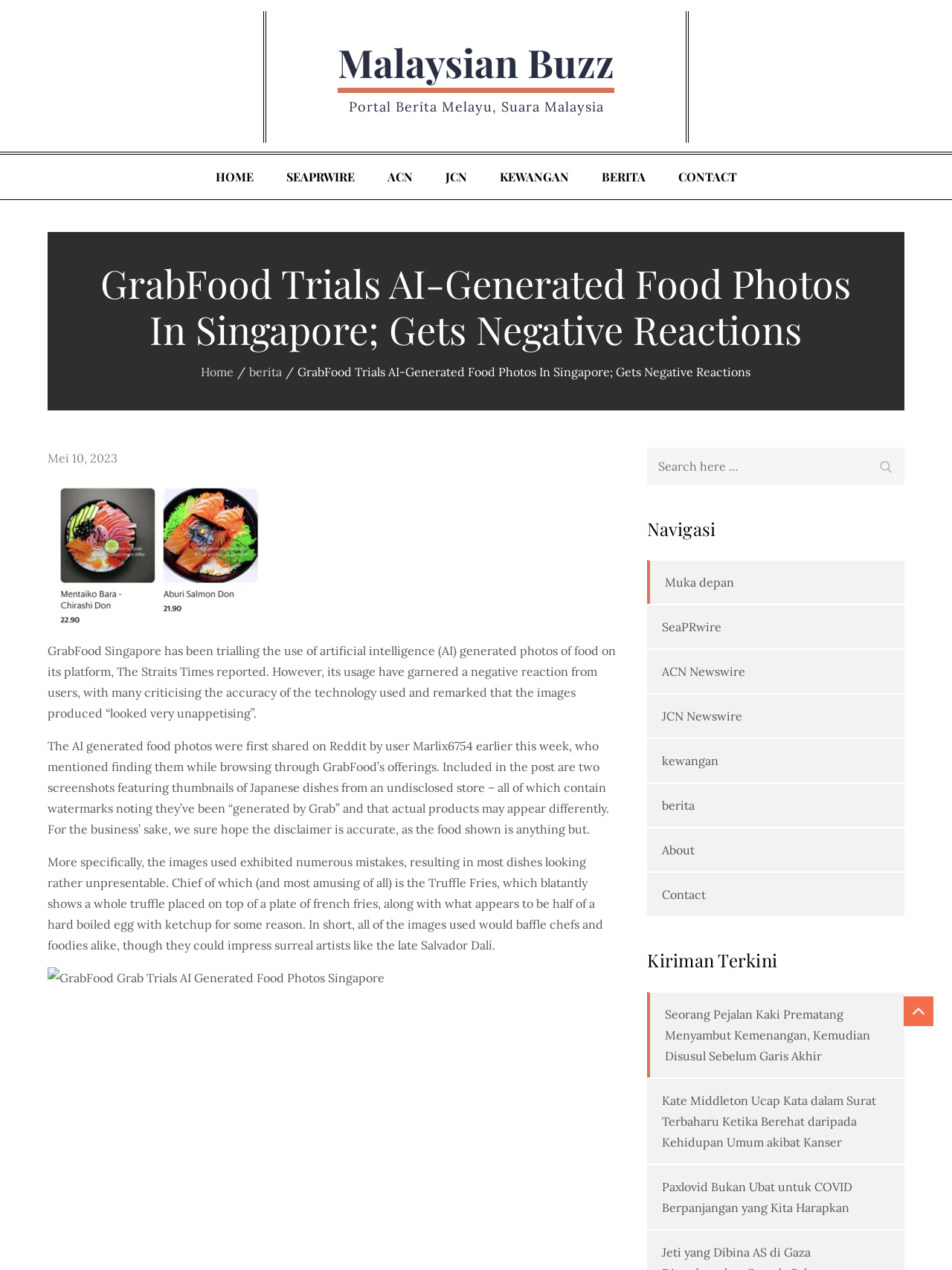Using the description: "Artists", determine the UI element's bounding box coordinates. Ensure the coordinates are in the format of four float numbers between 0 and 1, i.e., [left, top, right, bottom].

None